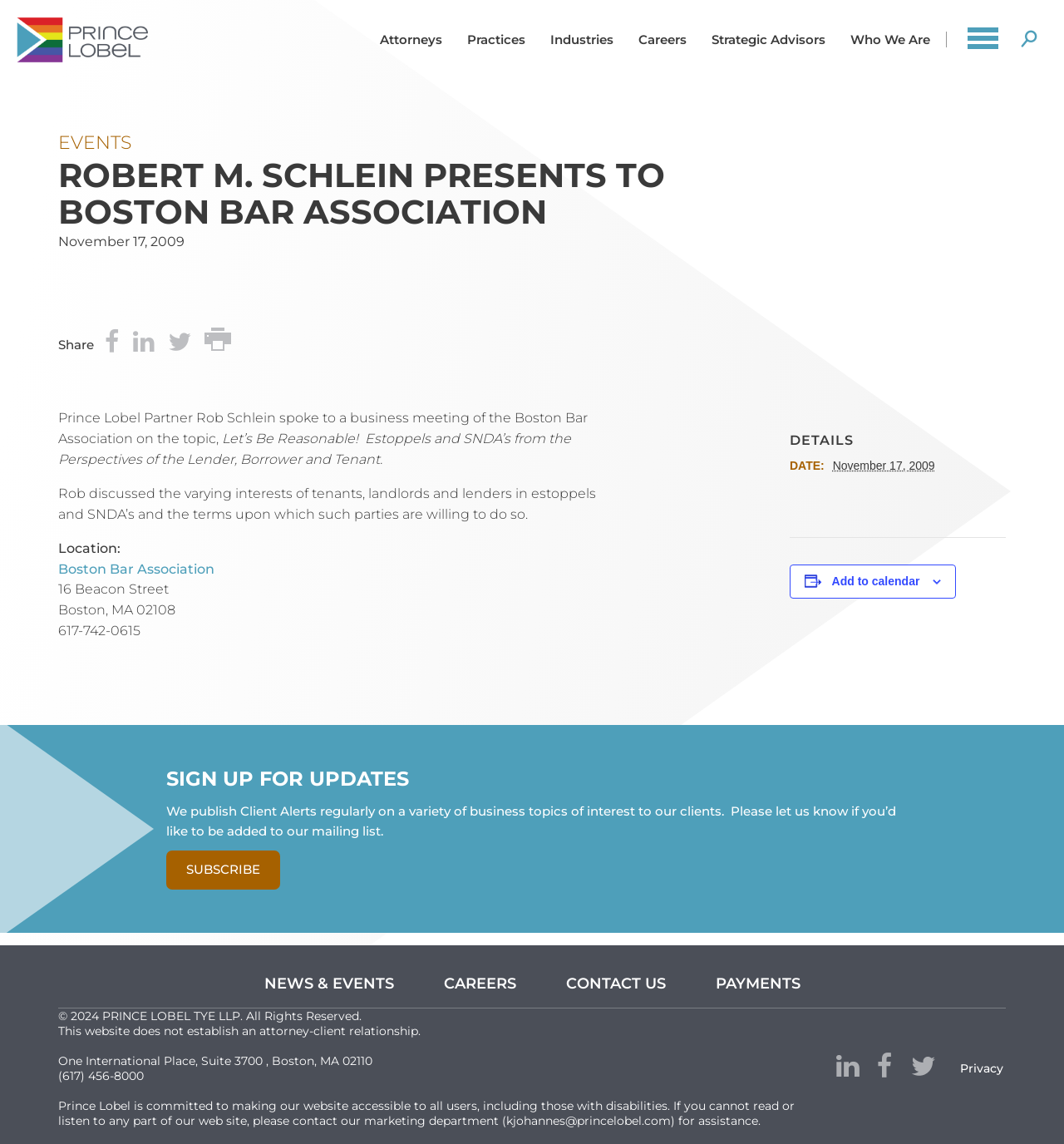Pinpoint the bounding box coordinates of the clickable area needed to execute the instruction: "Click the link to learn about the Third Reich". The coordinates should be specified as four float numbers between 0 and 1, i.e., [left, top, right, bottom].

None